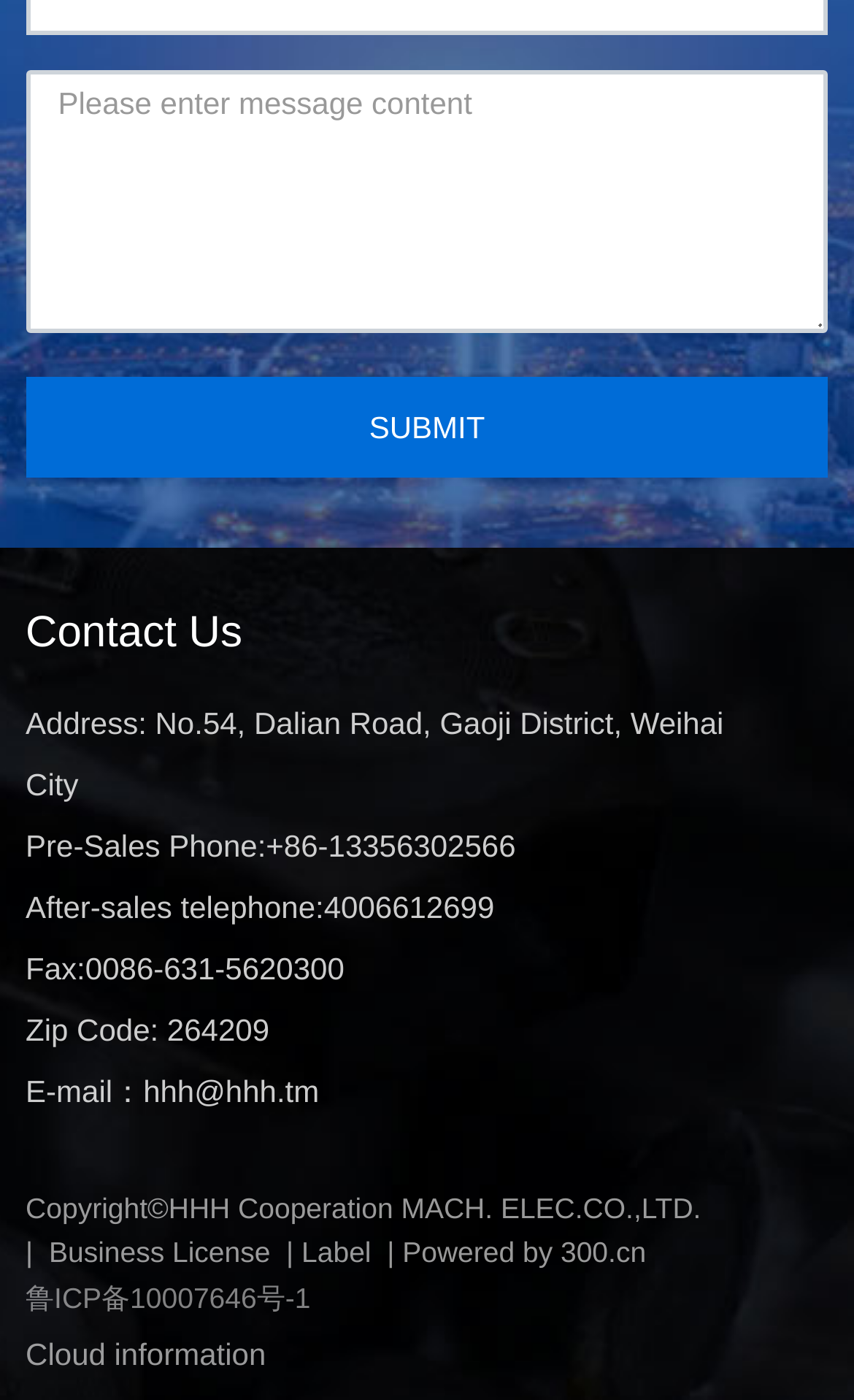Please identify the bounding box coordinates of the element's region that needs to be clicked to fulfill the following instruction: "Call the pre-sales phone number". The bounding box coordinates should consist of four float numbers between 0 and 1, i.e., [left, top, right, bottom].

[0.311, 0.591, 0.604, 0.616]